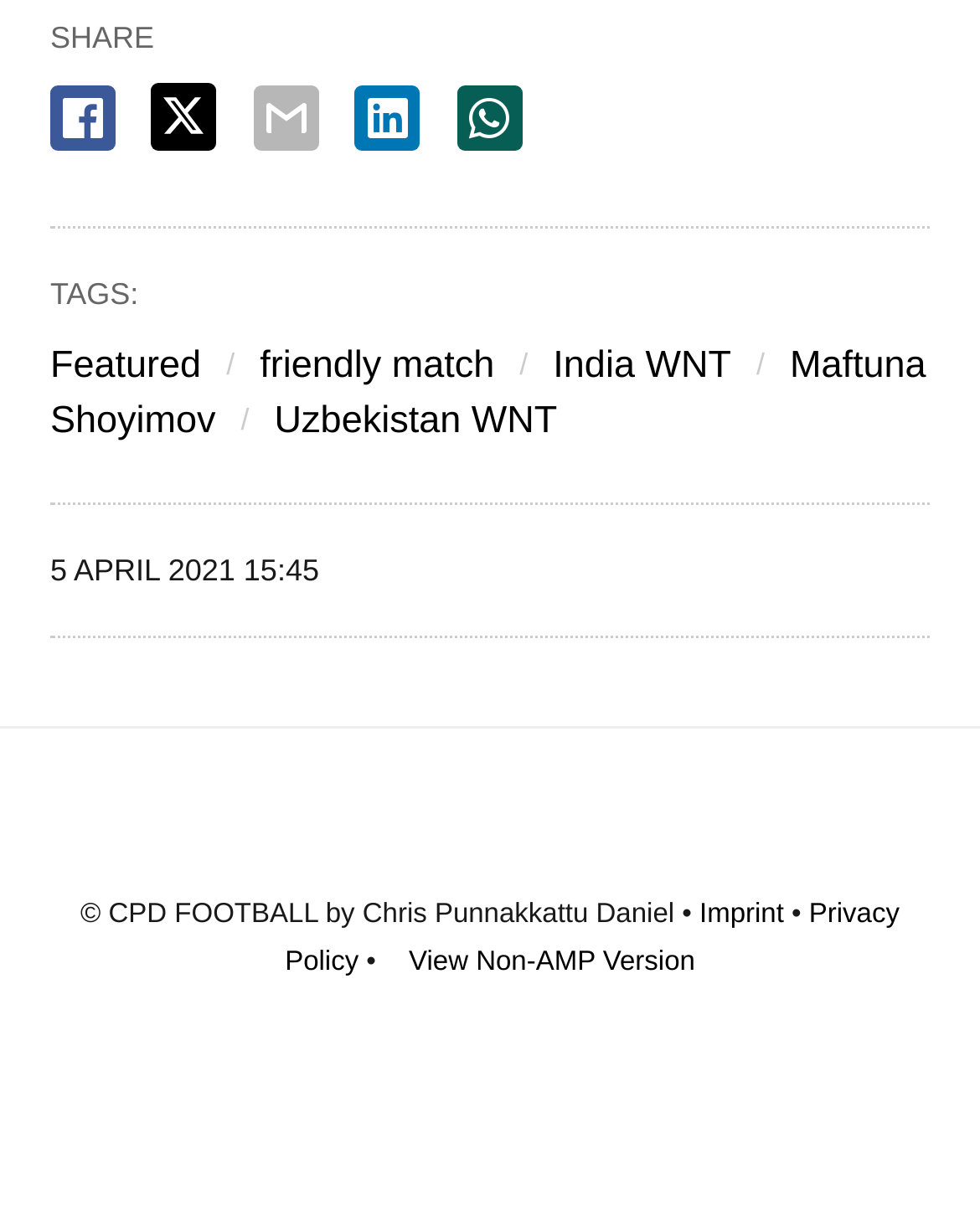Please find the bounding box for the UI component described as follows: "View Non-AMP Version".

[0.417, 0.78, 0.709, 0.805]